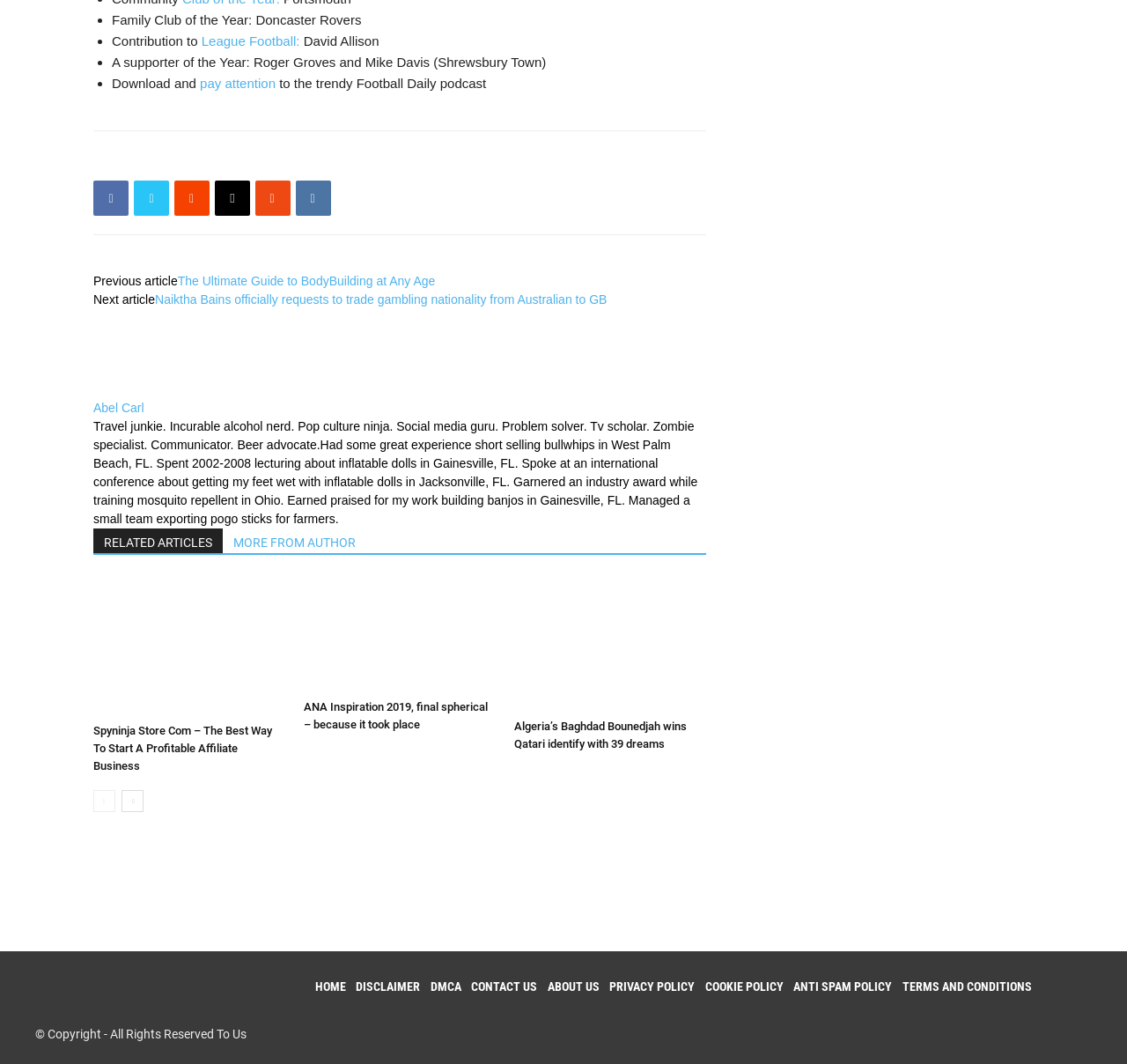Using the provided element description "Abel Carl", determine the bounding box coordinates of the UI element.

[0.083, 0.377, 0.128, 0.39]